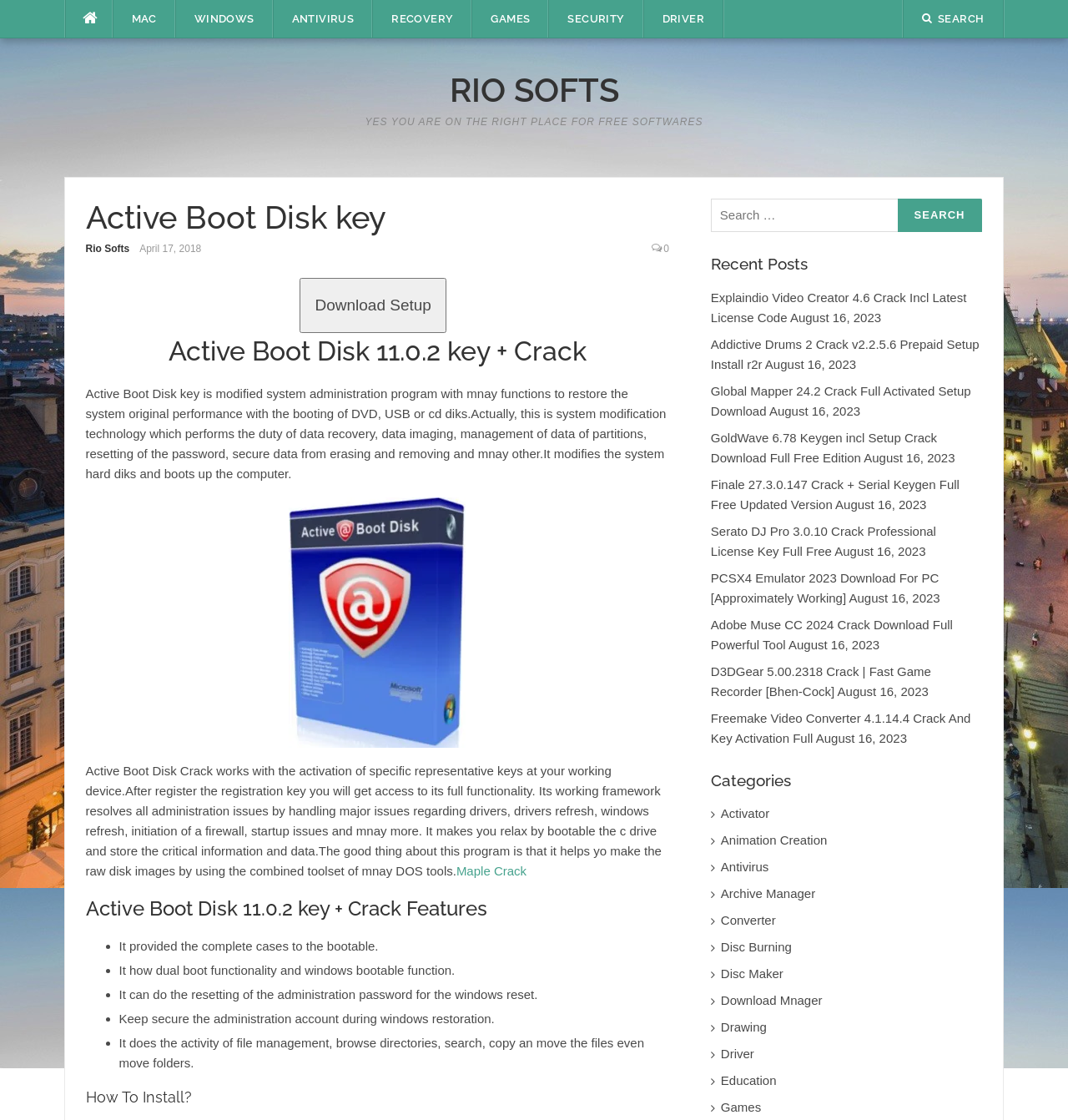Locate the bounding box coordinates of the element that should be clicked to execute the following instruction: "Search for software".

[0.665, 0.177, 0.919, 0.207]